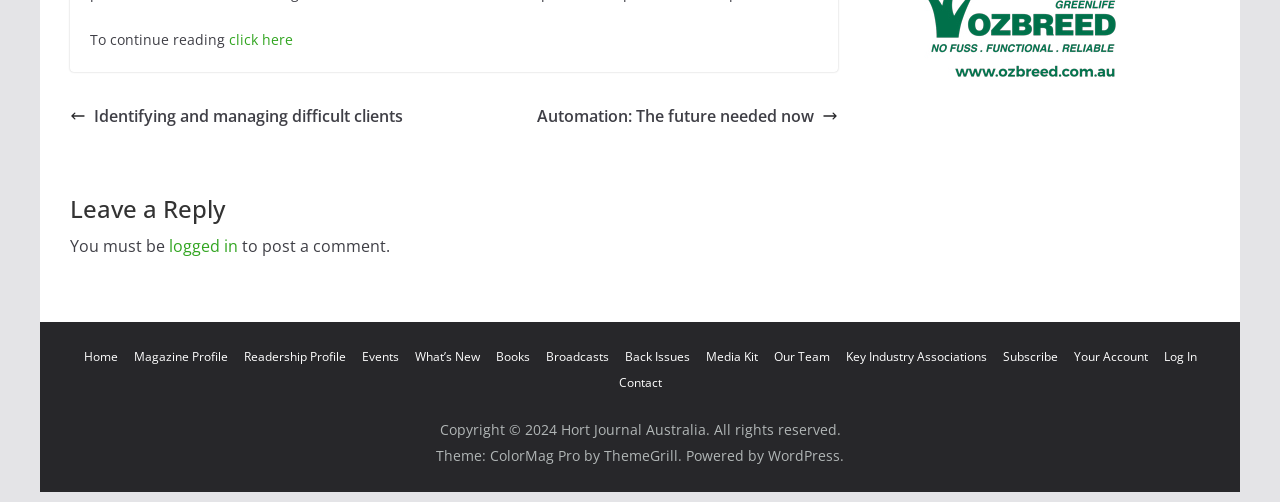Locate the bounding box coordinates of the clickable part needed for the task: "leave a reply".

[0.055, 0.385, 0.655, 0.447]